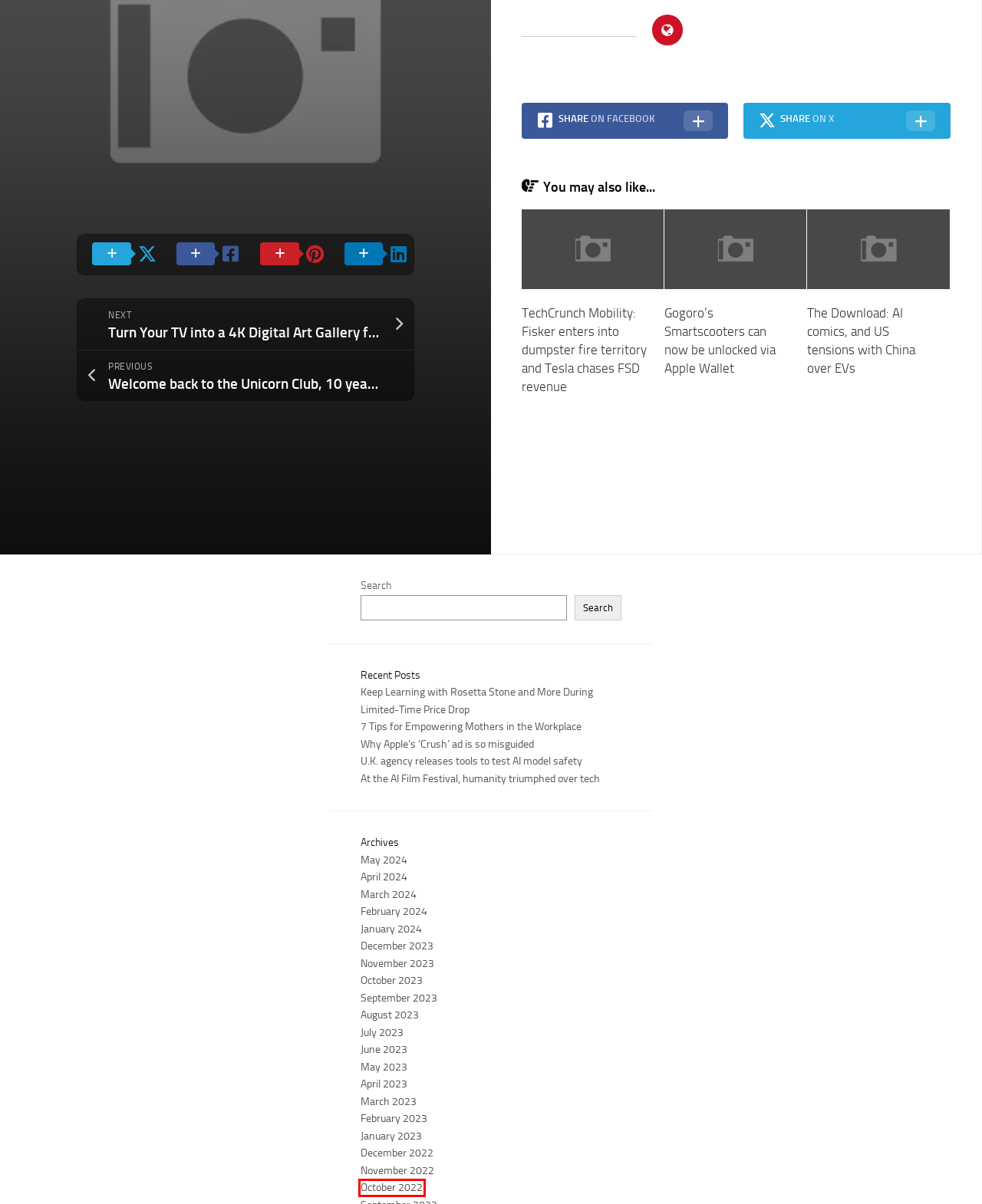Look at the screenshot of a webpage with a red bounding box and select the webpage description that best corresponds to the new page after clicking the element in the red box. Here are the options:
A. Gogoro’s Smartscooters can now be unlocked via Apple Wallet - Top Tech Trends
B. July, 2023 - Top Tech Trends
C. May, 2024 - Top Tech Trends
D. U.K. agency releases tools to test AI model safety - Top Tech Trends
E. April, 2024 - Top Tech Trends
F. August, 2023 - Top Tech Trends
G. October, 2022 - Top Tech Trends
H. March, 2023 - Top Tech Trends

G